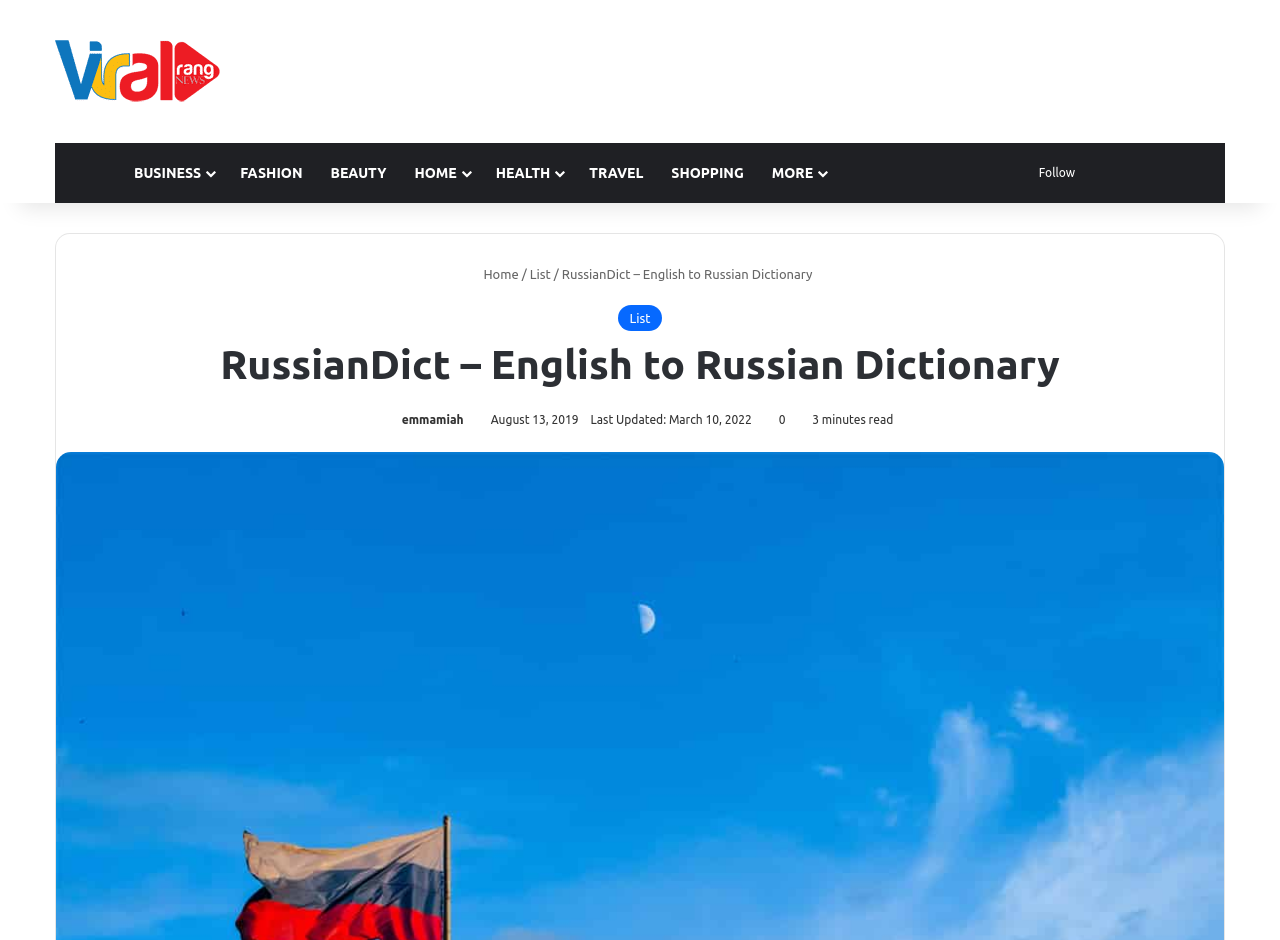When was the article last updated?
Please respond to the question thoroughly and include all relevant details.

I found the article's metadata section, which includes the last updated date, 'March 10, 2022'.